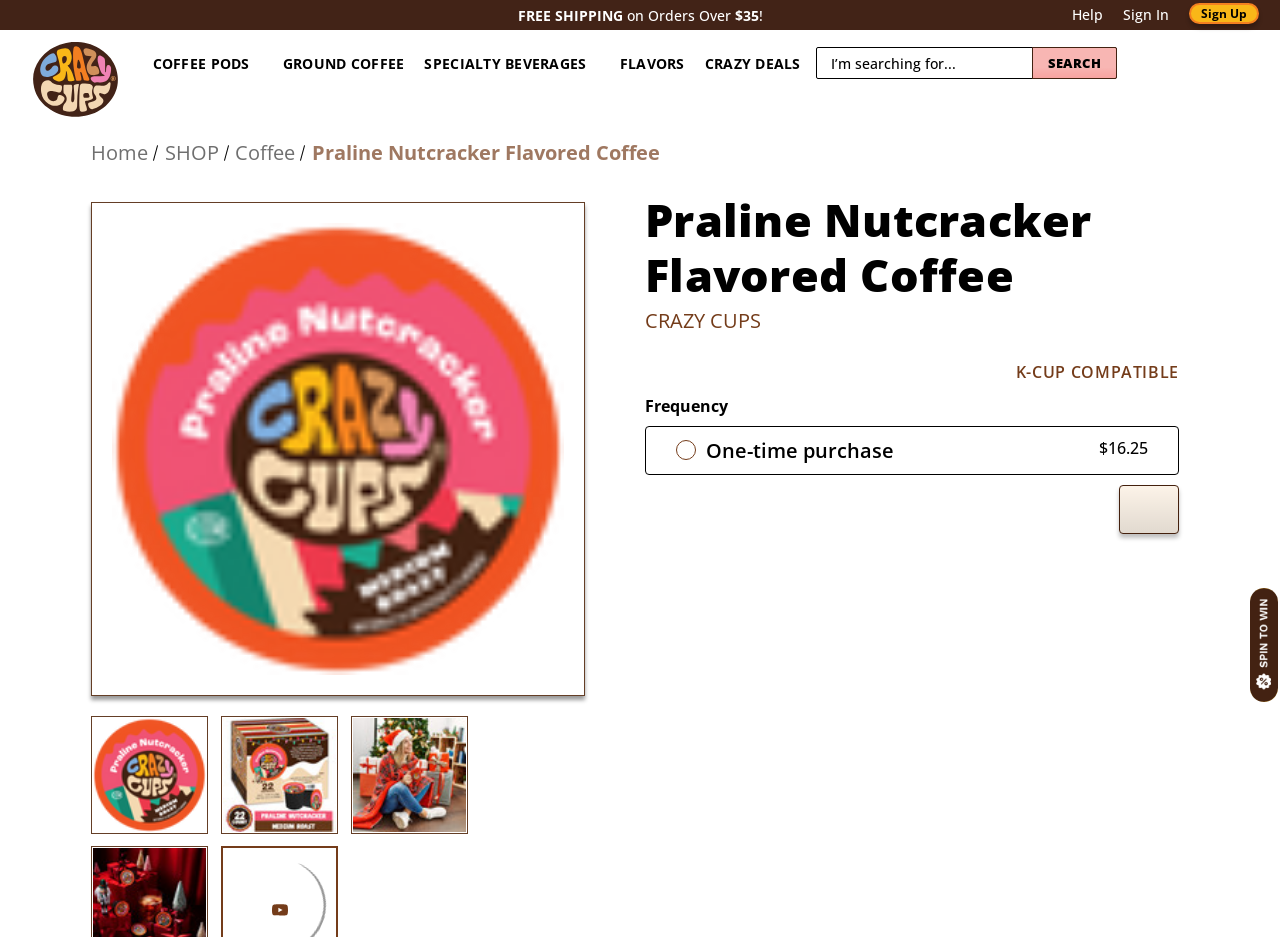Please specify the bounding box coordinates of the clickable region to carry out the following instruction: "Spin the wheel for an exclusive discount". The coordinates should be four float numbers between 0 and 1, in the format [left, top, right, bottom].

[0.063, 0.323, 0.222, 0.384]